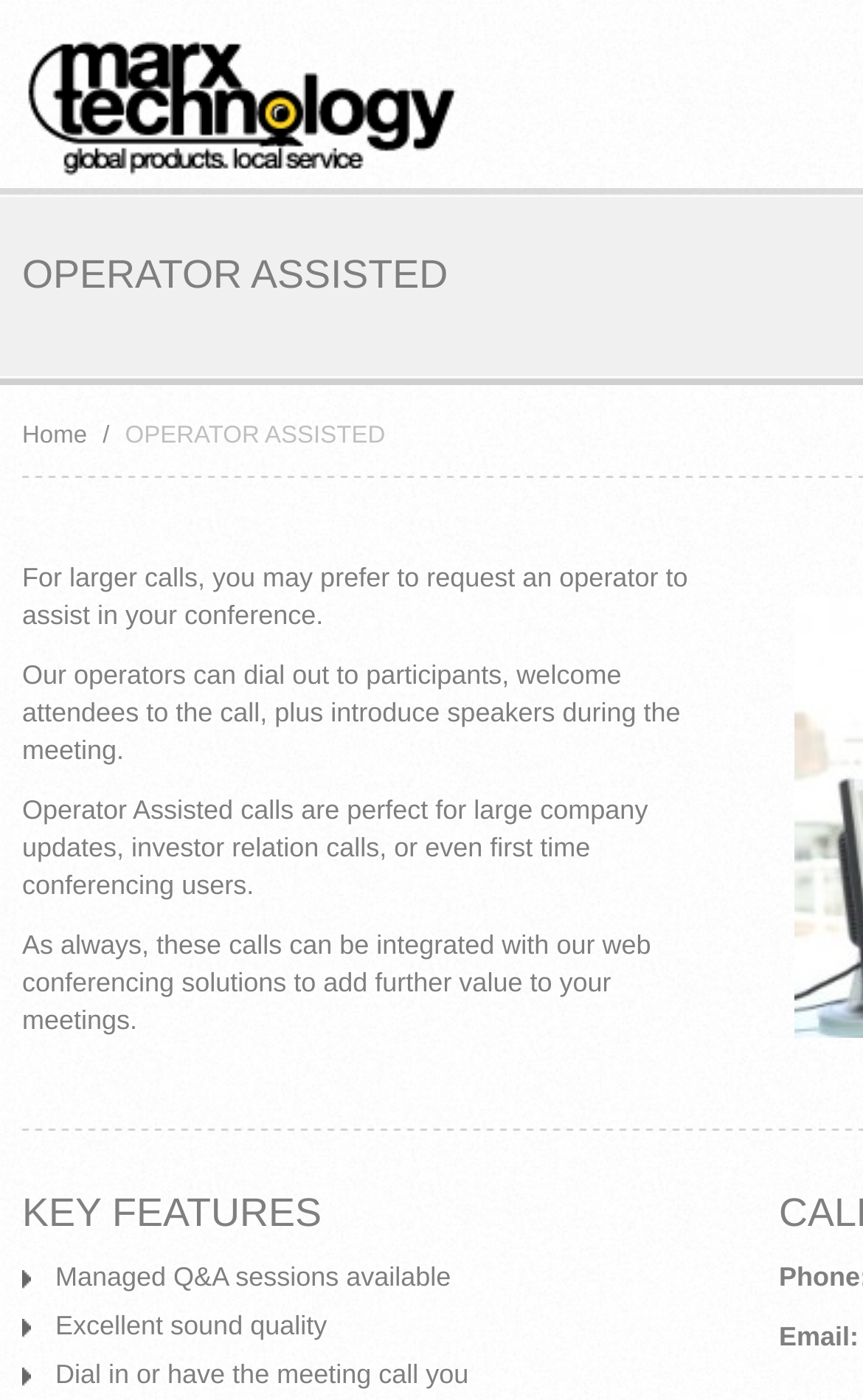What is the purpose of operator assisted calls?
Refer to the image and provide a thorough answer to the question.

Based on the webpage, operator assisted calls are perfect for large company updates, investor relation calls, or even first-time conferencing users, as stated in the third paragraph. This suggests that the purpose of operator assisted calls is to facilitate large-scale conferencing events.